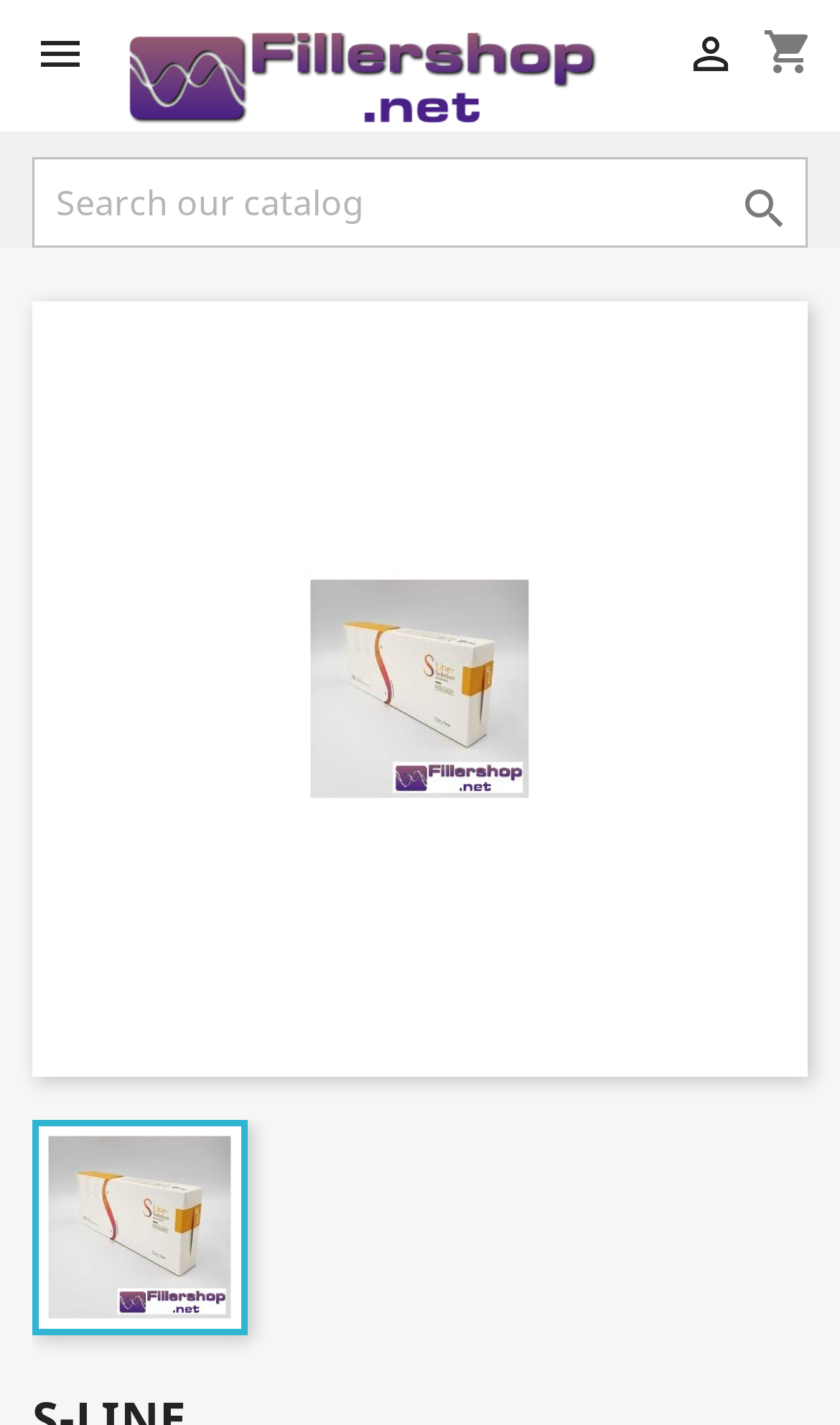Find and provide the bounding box coordinates for the UI element described with: " Search".

[0.864, 0.127, 0.956, 0.166]